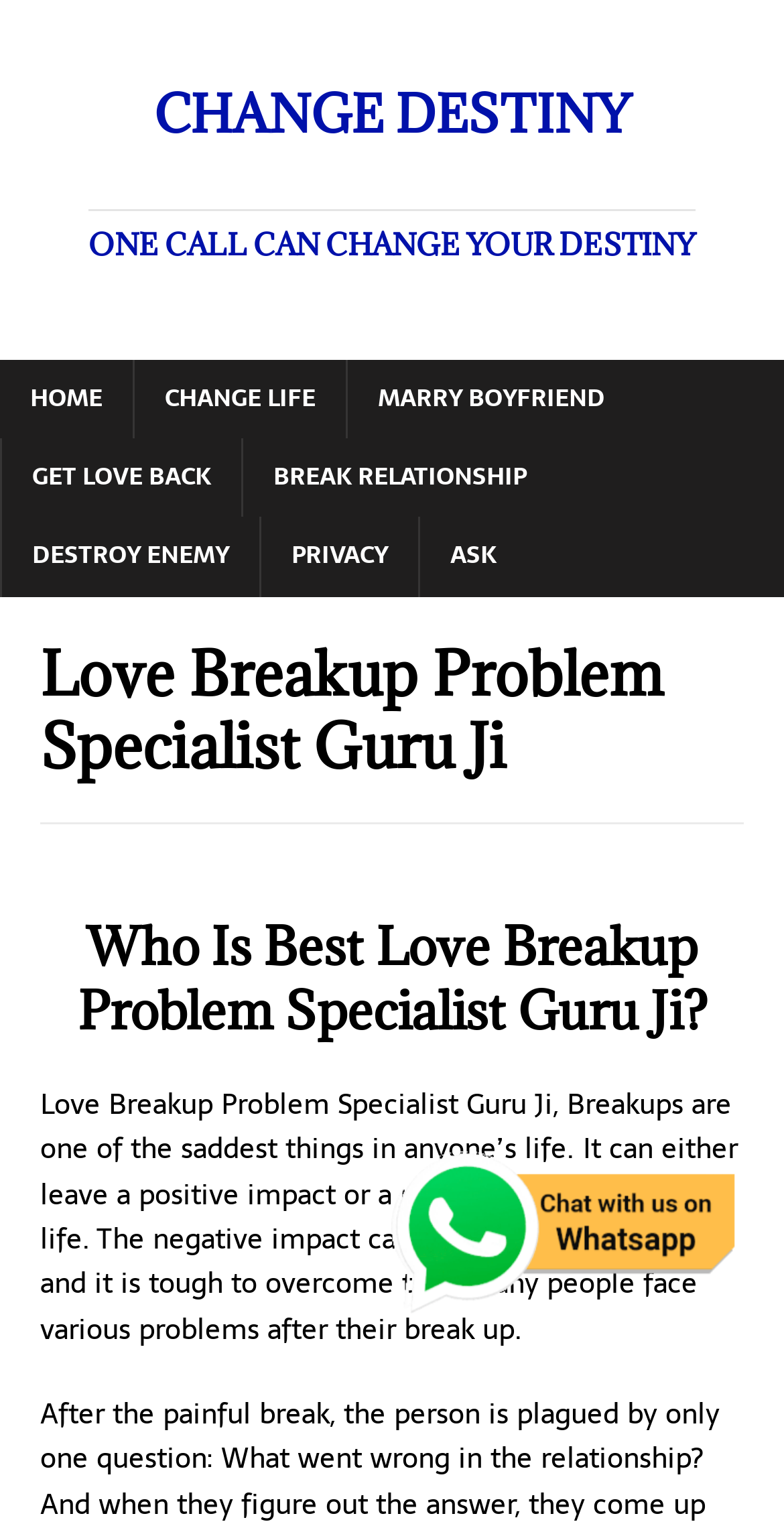Please identify the bounding box coordinates of the element I need to click to follow this instruction: "Click on CHANGE DESTINY link".

[0.051, 0.059, 0.949, 0.175]